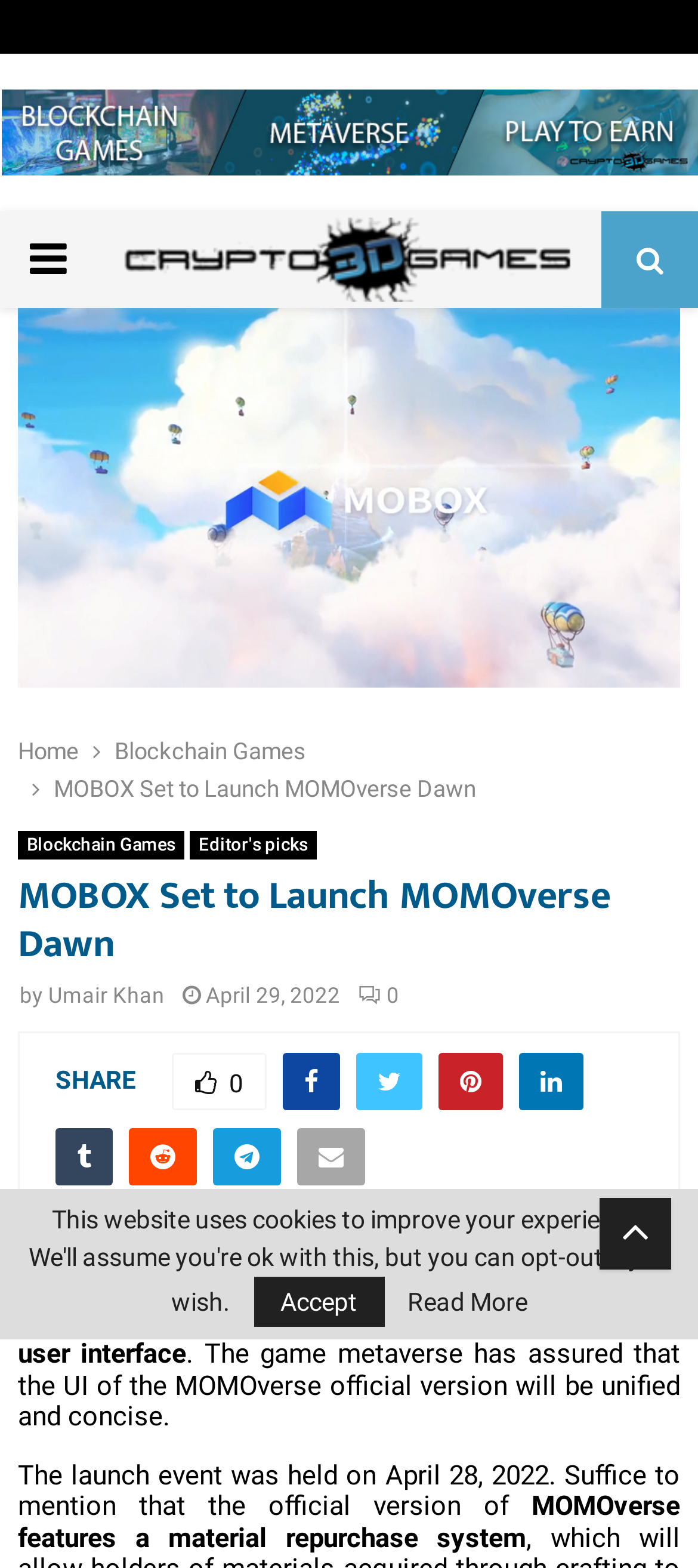Who is the author of the article?
Look at the webpage screenshot and answer the question with a detailed explanation.

I found the answer by looking at the link element with the text 'Umair Khan' which is located near the time element with the text 'April 29, 2022'.